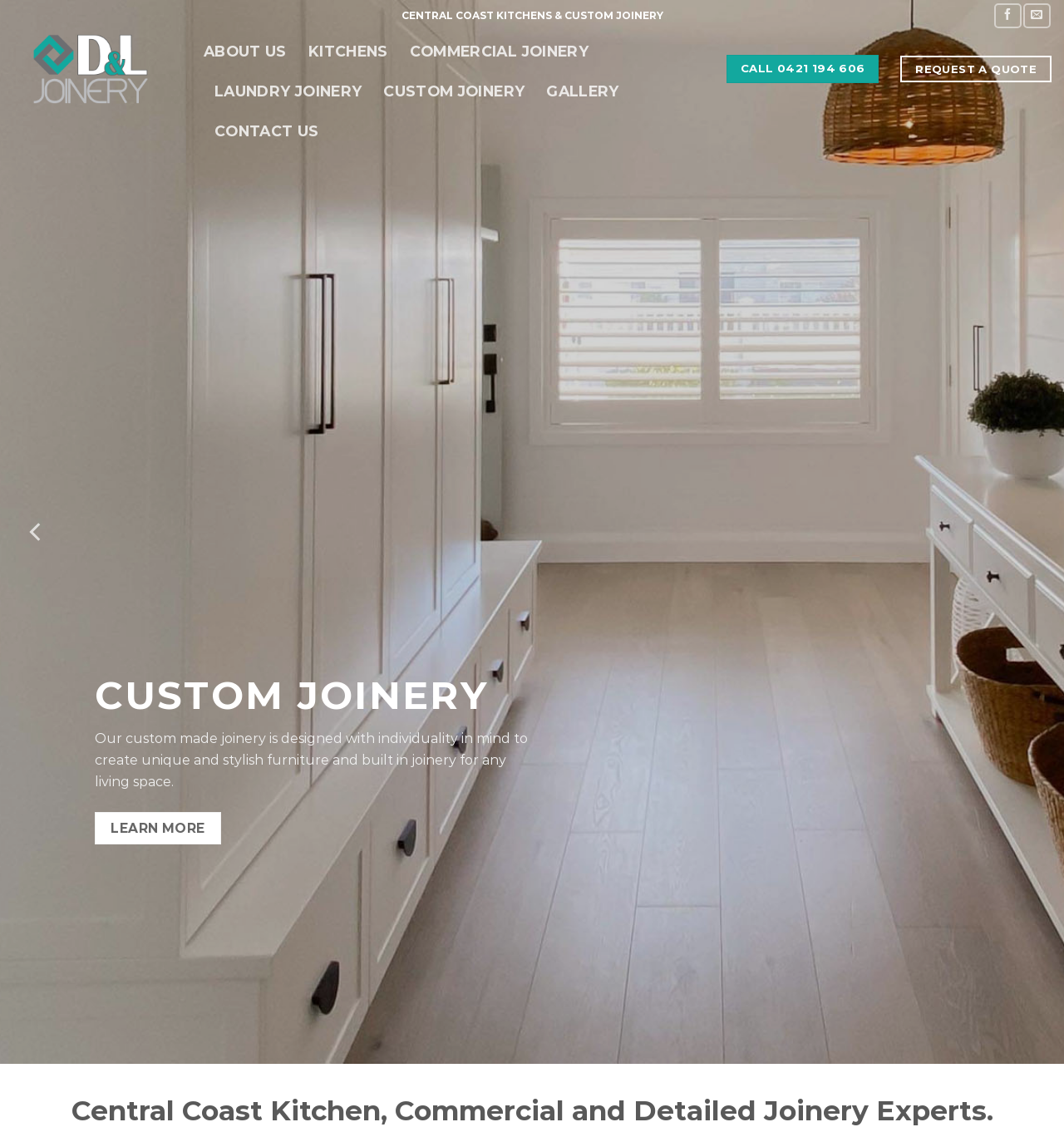Find the bounding box coordinates for the HTML element described as: "CALL 0421 194 606". The coordinates should consist of four float values between 0 and 1, i.e., [left, top, right, bottom].

[0.683, 0.049, 0.826, 0.074]